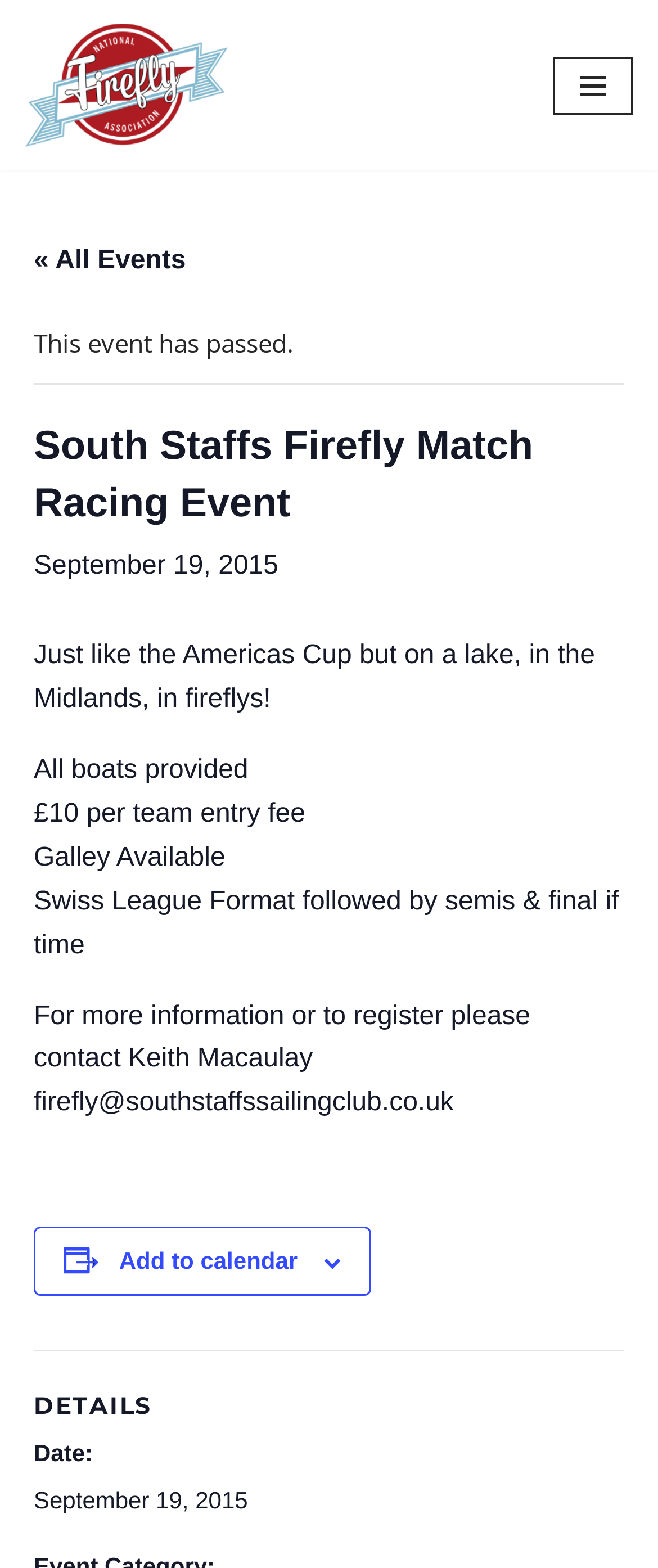Determine the bounding box of the UI component based on this description: "sponsor". The bounding box coordinates should be four float values between 0 and 1, i.e., [left, top, right, bottom].

None